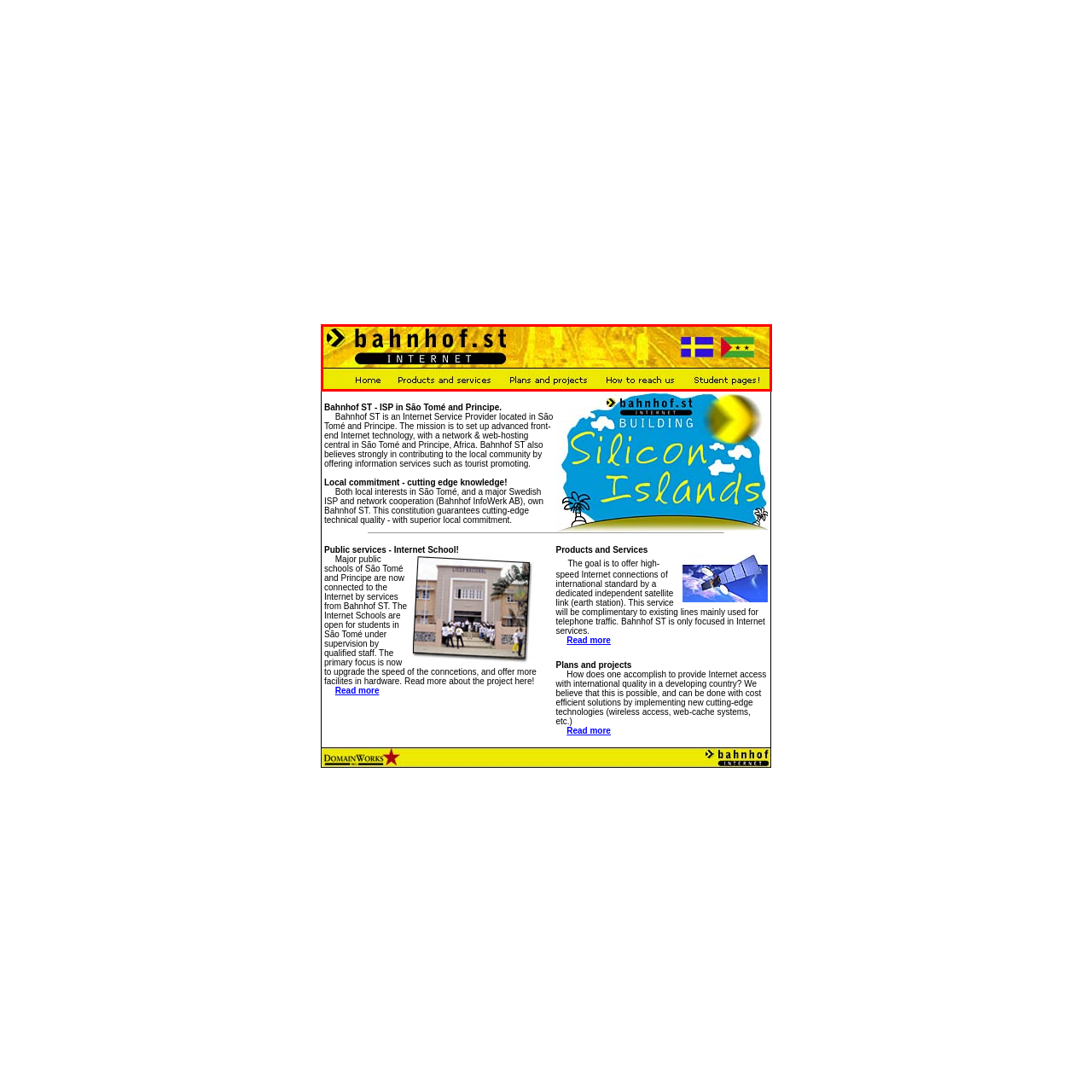Give an in-depth description of the image within the red border.

The image features the banner of Bahnhof ST, an Internet Service Provider located in São Tomé and Principe. It prominently displays the website name "bahnhof.st" in a bold, stylized font, emphasizing its focus on internet services. Above the website name, the word "INTERNET" is showcased, underscoring the company's dedication to connectivity solutions. 

Flanking the banner are two flags: the Swedish flag, symbolic of the partnership with Bahnhof InfoWerk AB, a major Swedish ISP, and the dual flag of São Tomé and Principe, representing the local commitment to enhancing internet access in the community. Below the logo are navigation links including “Home,” “Products and services,” “Plans and projects,” “How to reach us,” and “Student pages!” This layout suggests a structured approach to providing information and services, with an emphasis on community engagement and technological innovation in advancing internet access in the region. The vibrant yellow background adds energy and captures attention, aligning well with the mission of promoting a modern digital infrastructure.